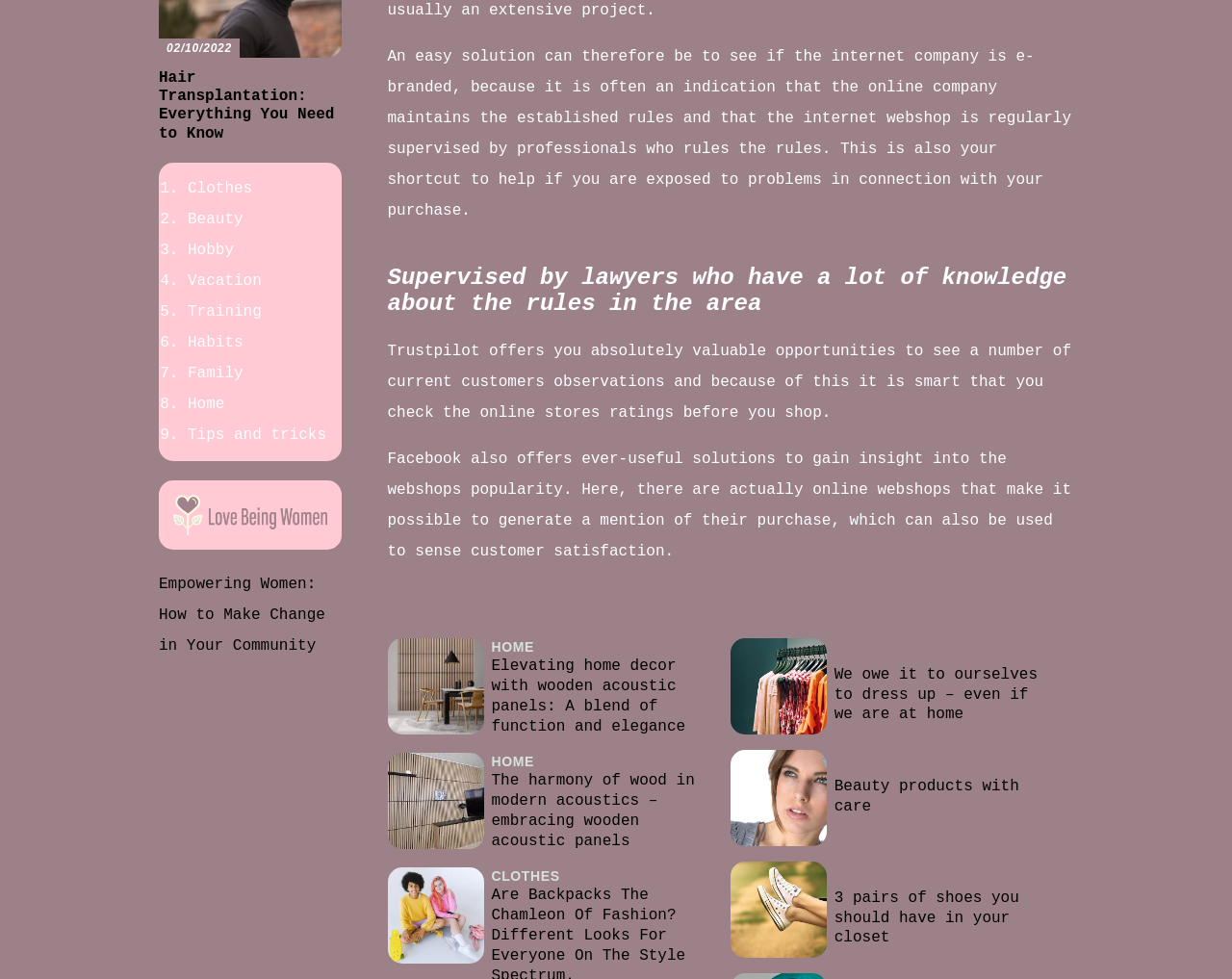Provide the bounding box coordinates of the UI element that matches the description: "WordPress".

None